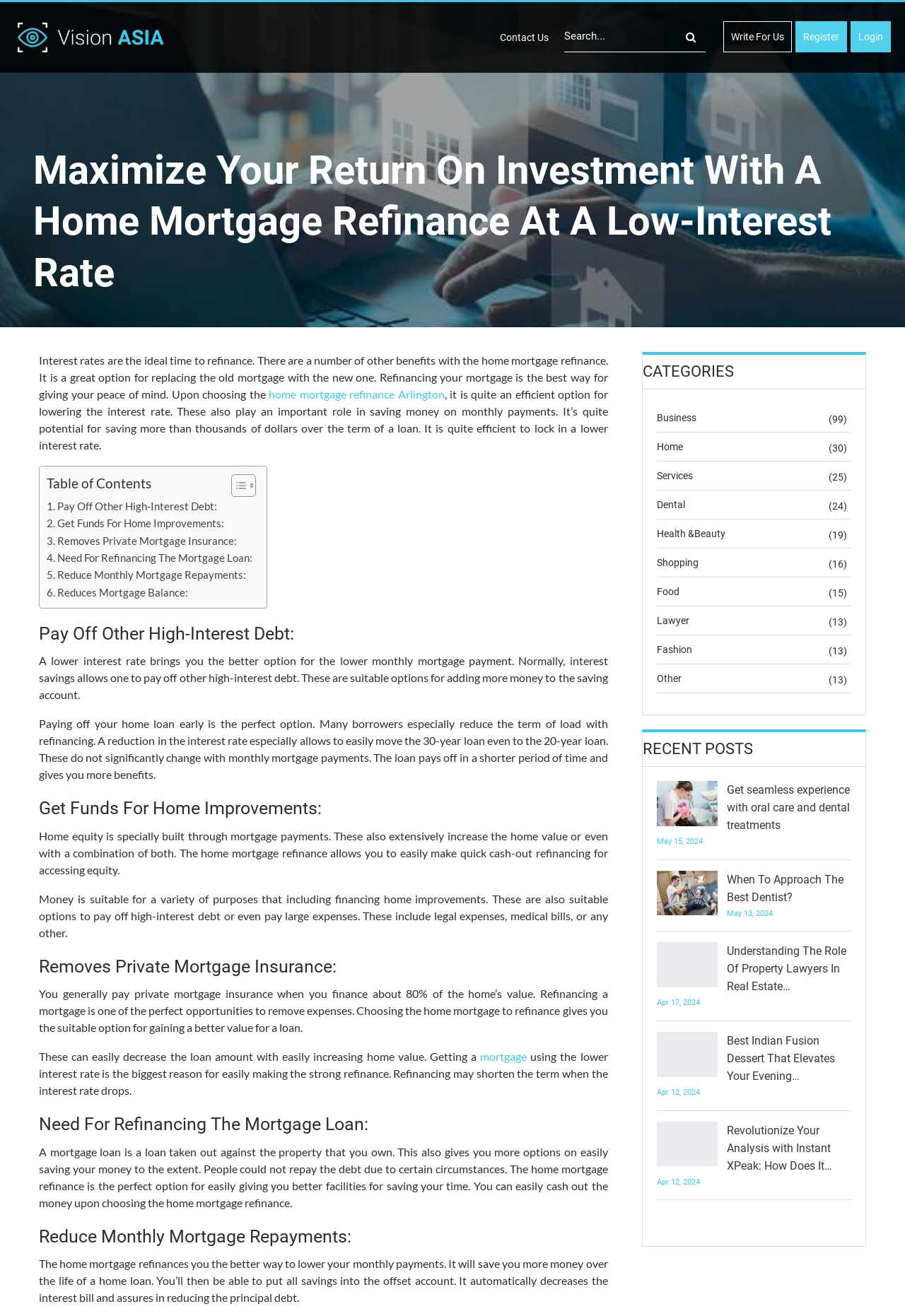Locate the coordinates of the bounding box for the clickable region that fulfills this instruction: "Login".

[0.94, 0.016, 0.984, 0.04]